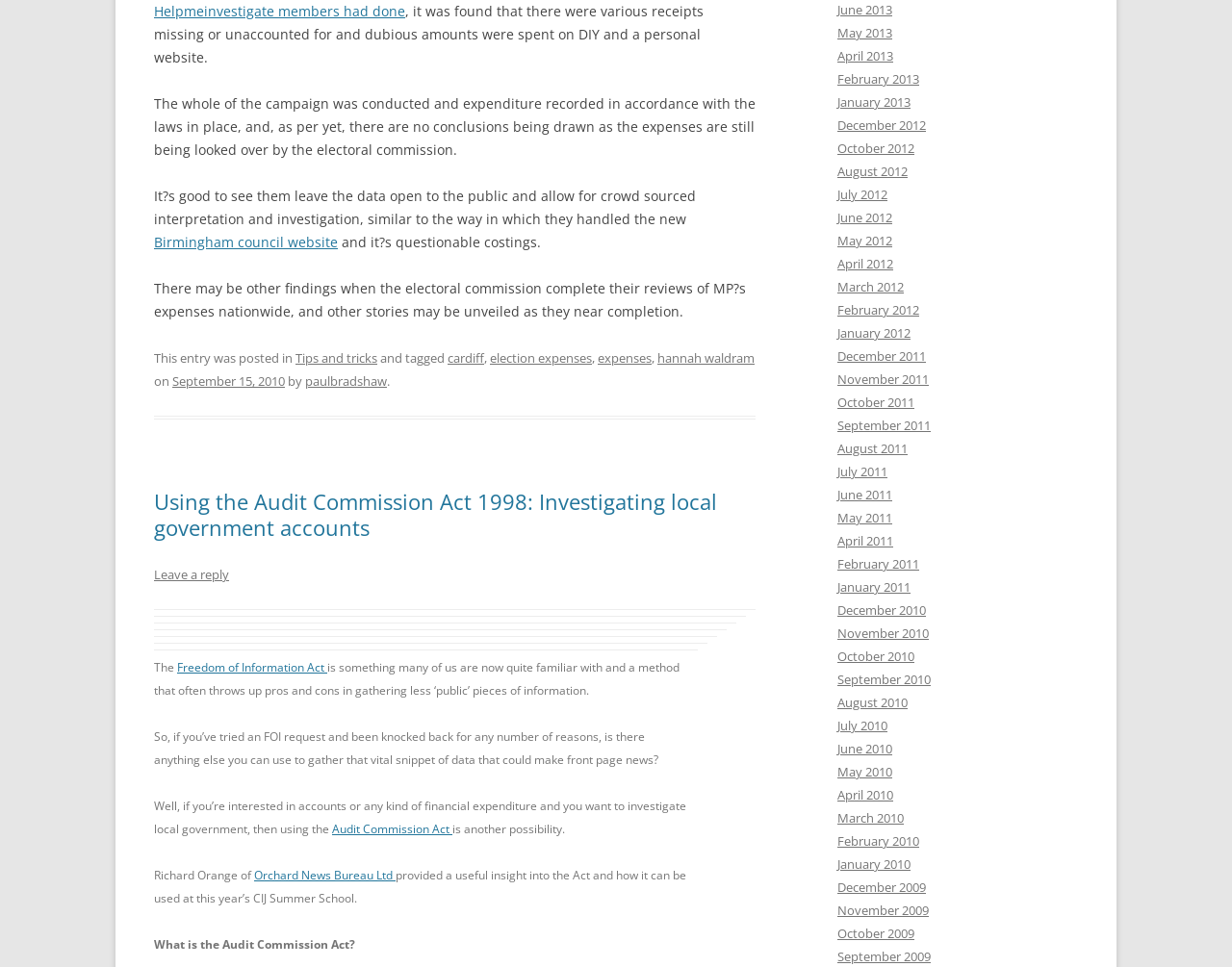Determine the bounding box coordinates of the region to click in order to accomplish the following instruction: "Click the 'Helpmeinvestigate members had done' link". Provide the coordinates as four float numbers between 0 and 1, specifically [left, top, right, bottom].

[0.125, 0.002, 0.329, 0.021]